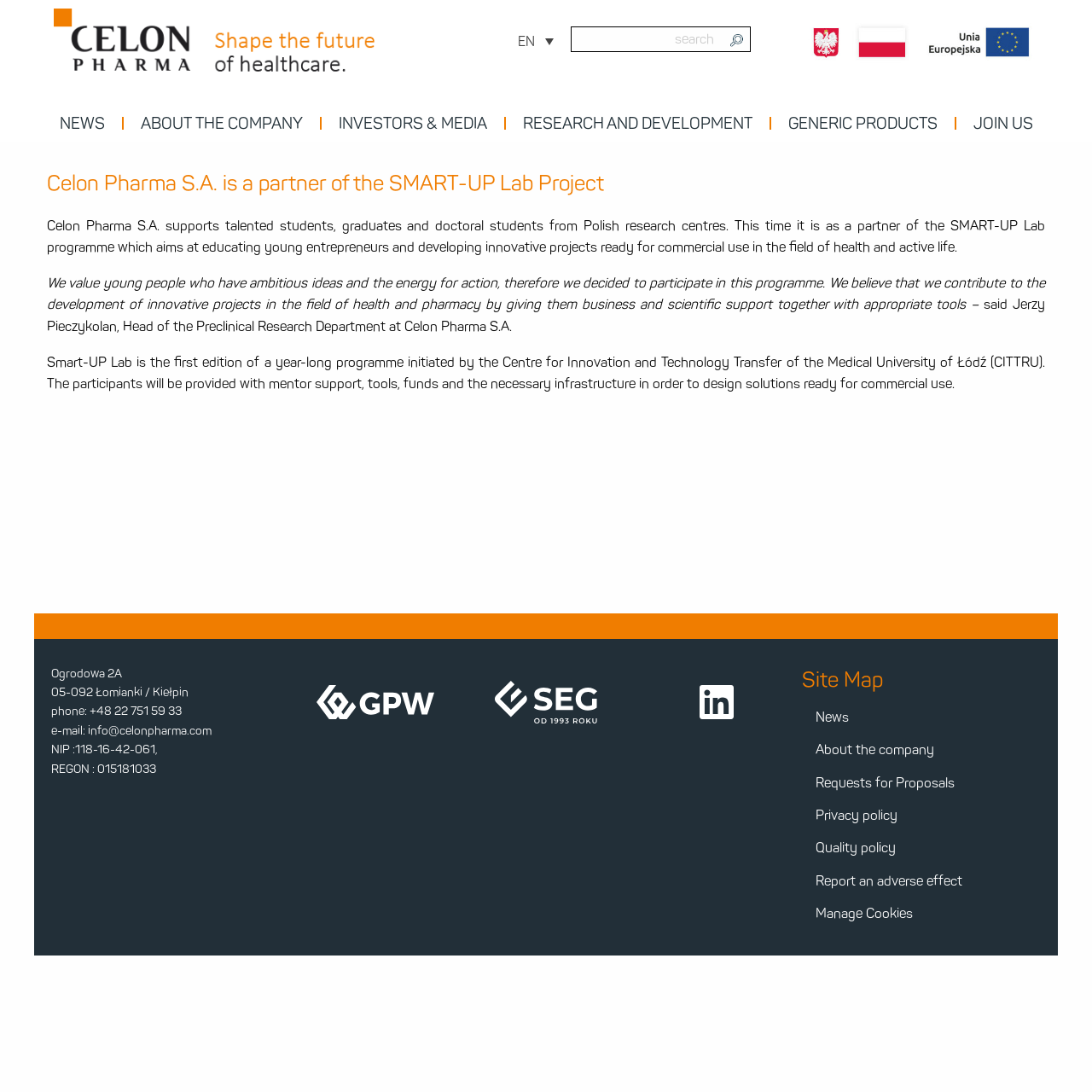Please use the details from the image to answer the following question comprehensively:
What is the purpose of the SMART-UP Lab programme?

According to the webpage, the SMART-UP Lab programme aims at educating young entrepreneurs and developing innovative projects ready for commercial use in the field of health and active life.